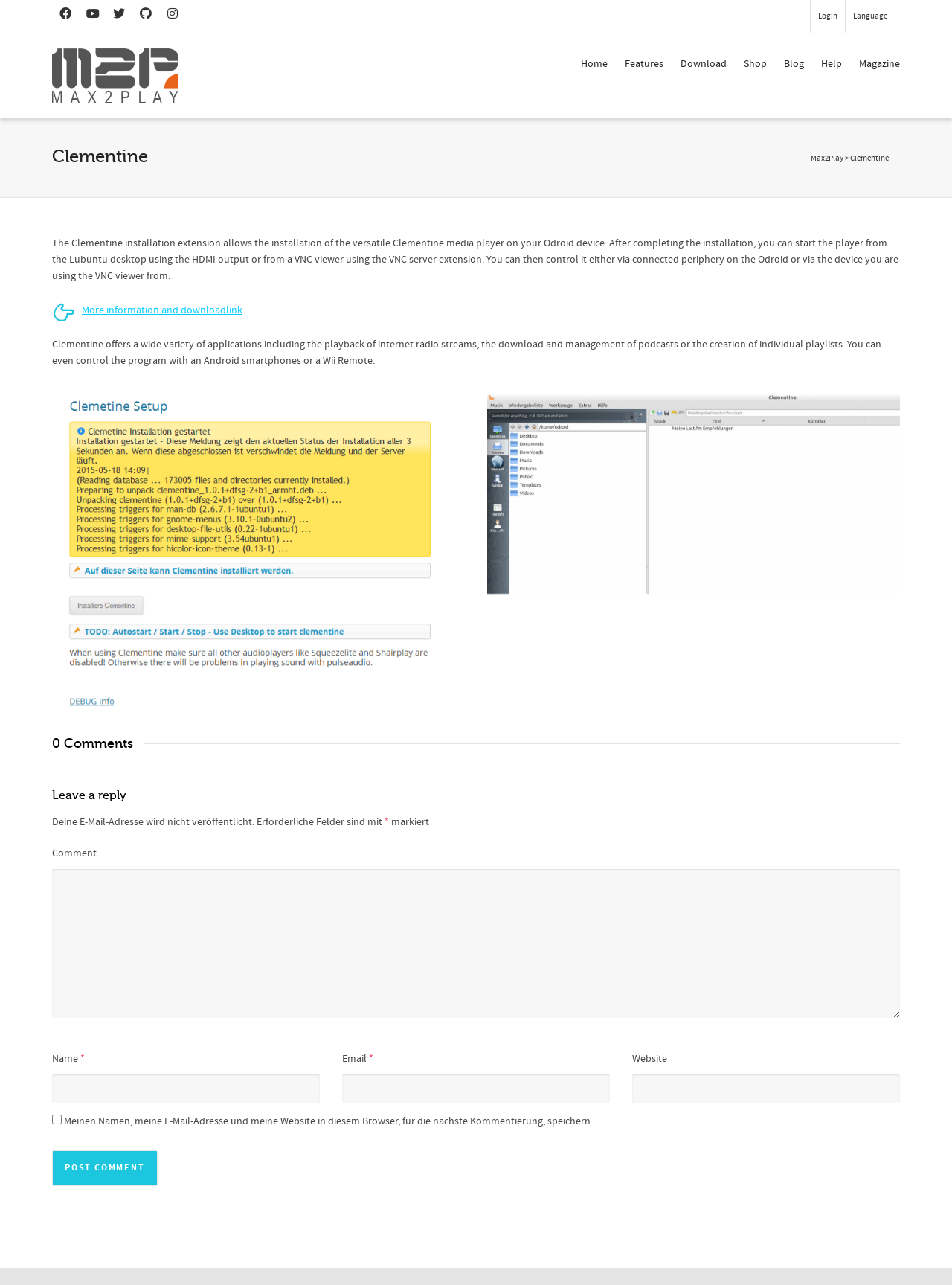Please find the bounding box coordinates of the element that must be clicked to perform the given instruction: "Search for something". The coordinates should be four float numbers from 0 to 1, i.e., [left, top, right, bottom].

[0.073, 0.023, 0.786, 0.041]